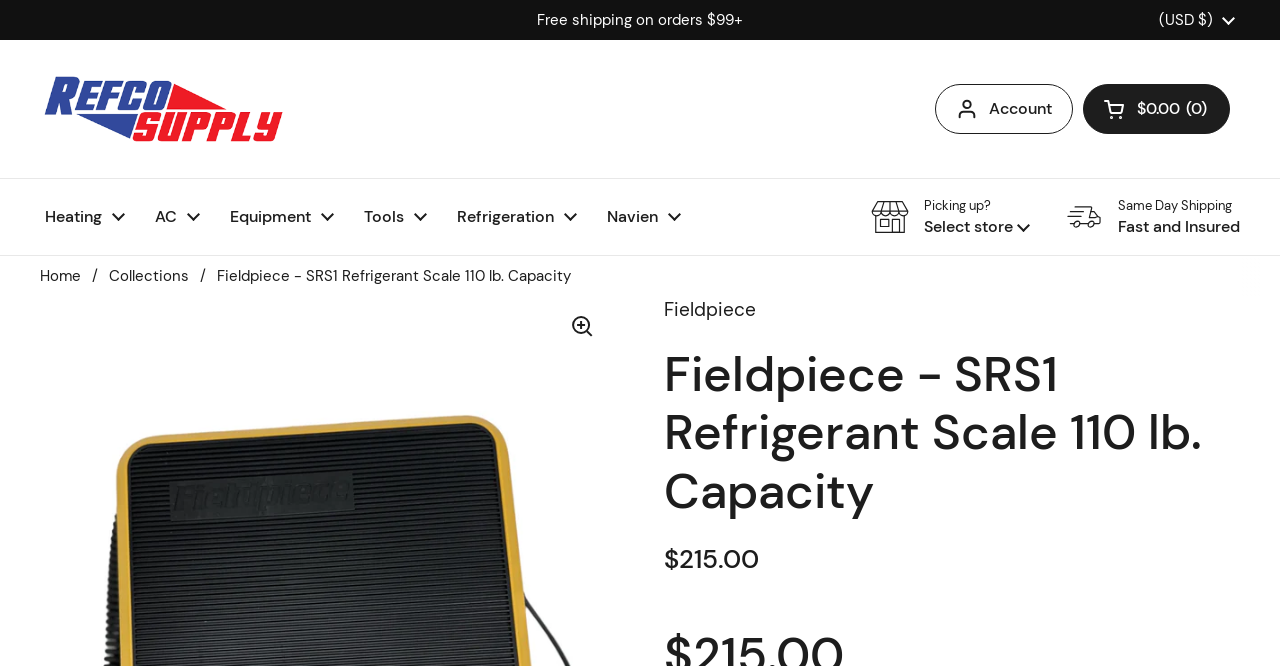Analyze the image and provide a detailed answer to the question: What is the benefit of shipping?

I found the benefit of shipping by looking at the static text element that says 'Same Day Shipping'. This element is located near the top of the page and appears to be a key selling point for the website's shipping services.